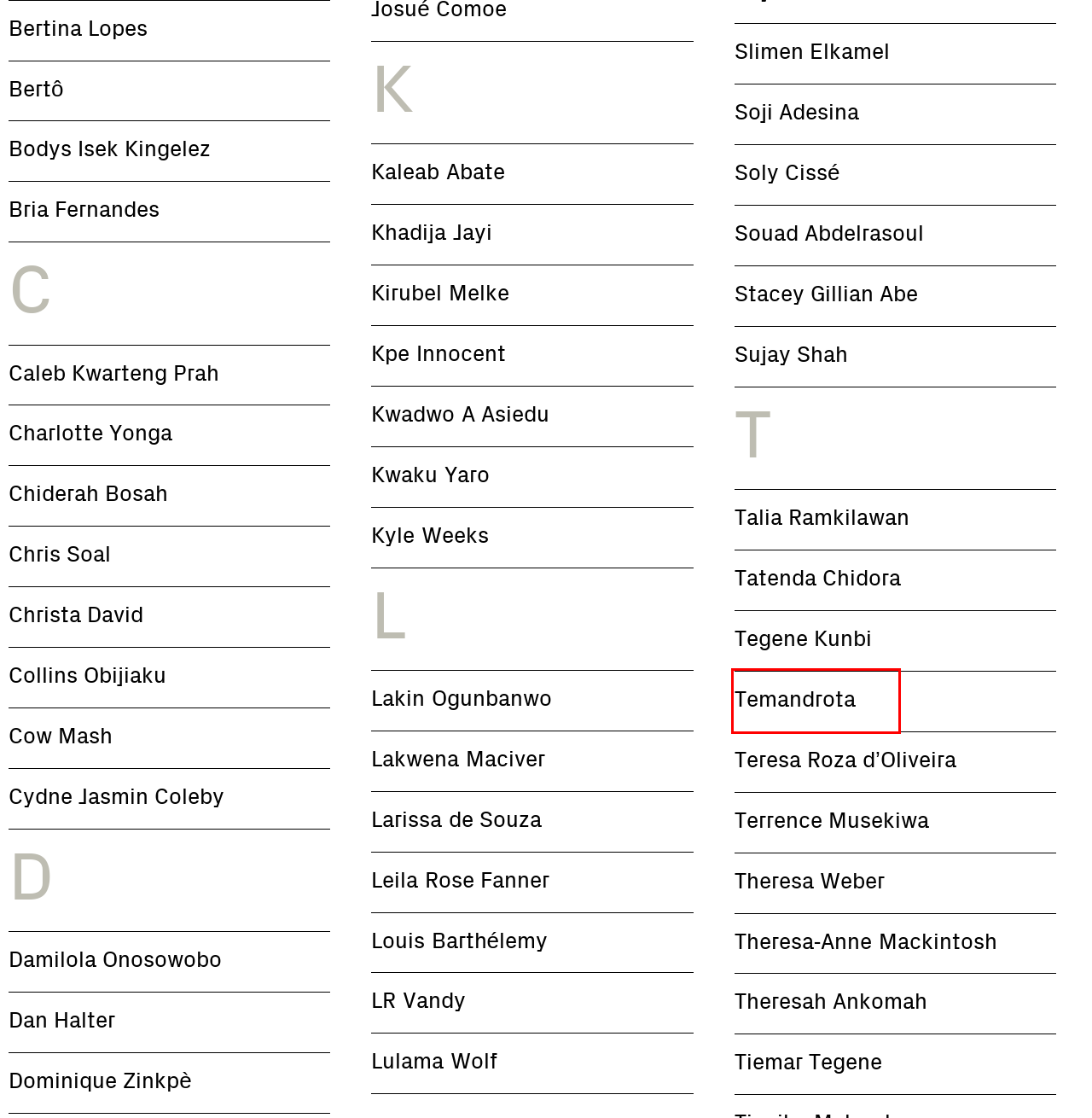A screenshot of a webpage is given, marked with a red bounding box around a UI element. Please select the most appropriate webpage description that fits the new page after clicking the highlighted element. Here are the candidates:
A. Damilola Onosowobo - 1-54
B. Souad Abdelrasoul - 1-54
C. Theresah Ankomah - 1-54
D. Bria Fernandes - 1-54
E. Temandrota - 1-54
F. Lulama Wolf - 1-54
G. Slimen Elkamel - 1-54
H. Talia Ramkilawan - 1-54

E